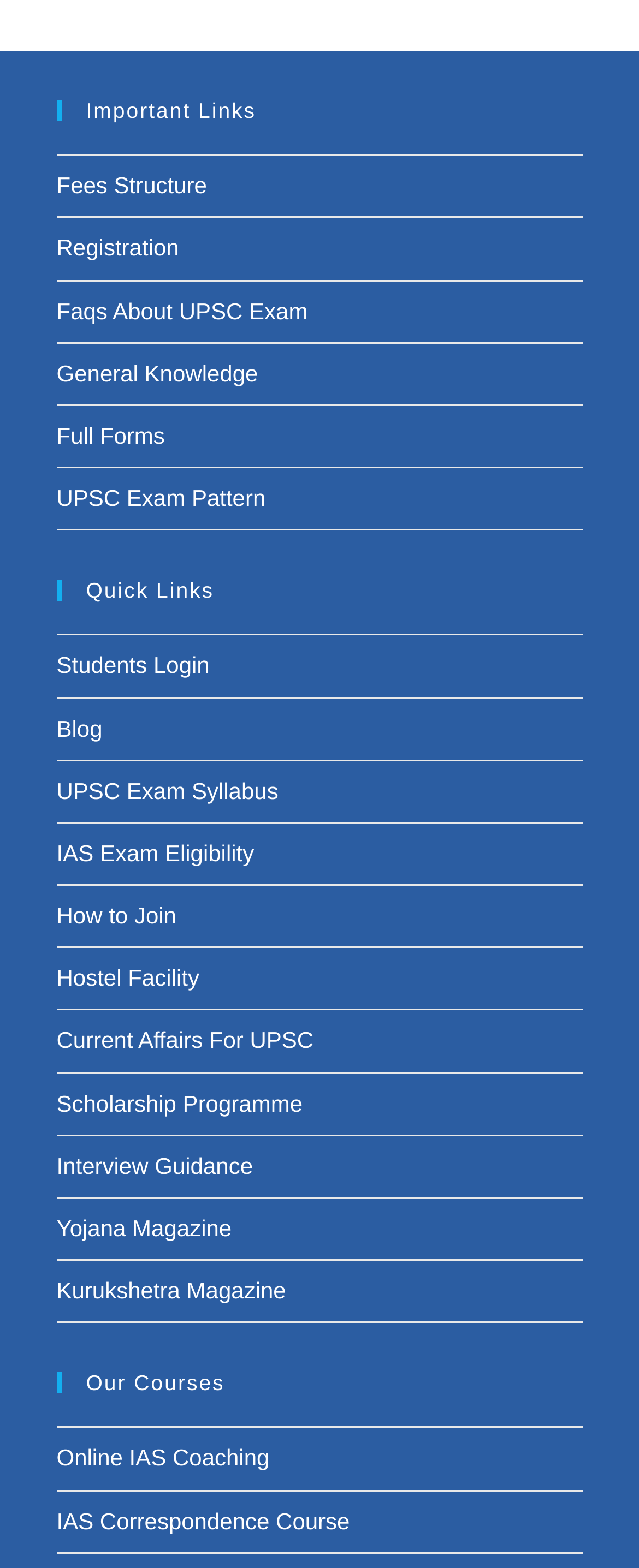Given the following UI element description: "Interview Guidance﻿", find the bounding box coordinates in the webpage screenshot.

[0.088, 0.735, 0.396, 0.752]